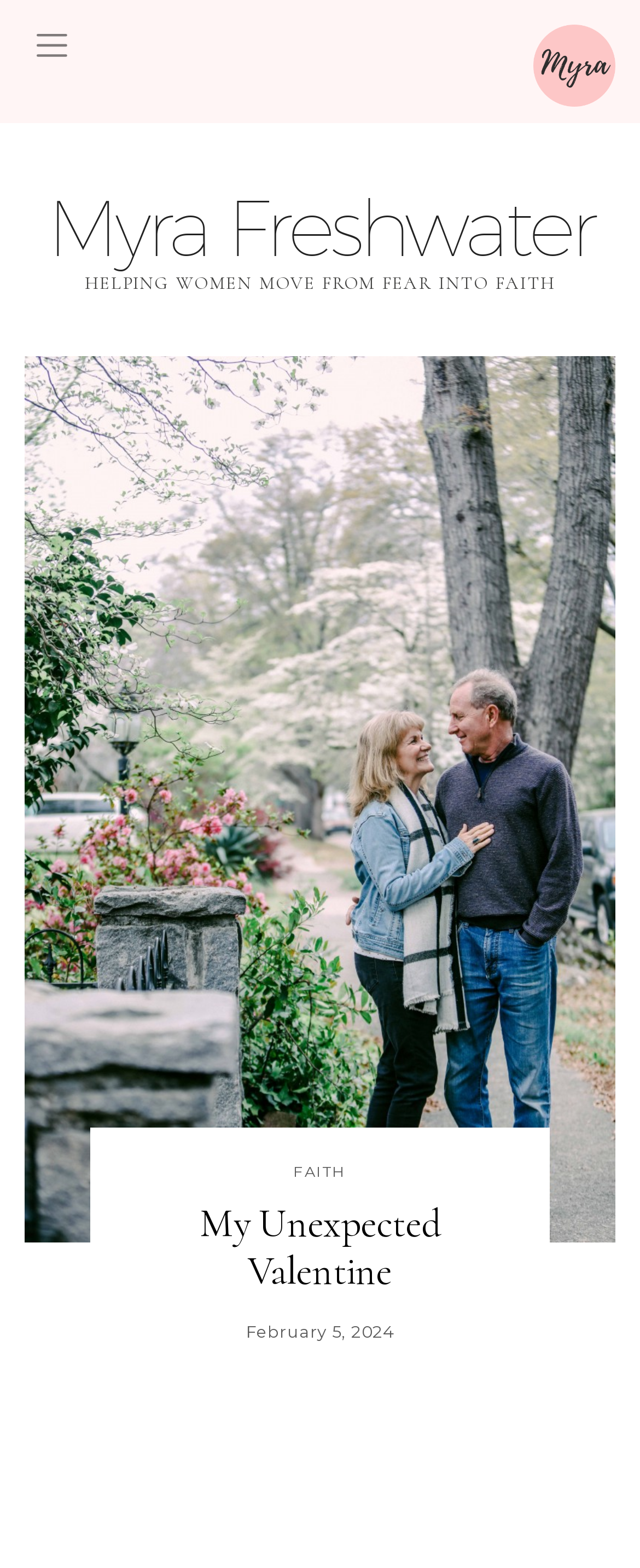What is the author's name?
Carefully examine the image and provide a detailed answer to the question.

I found the author's name by looking at the link element with the text 'Myra Freshwater' which is a child of the root element.